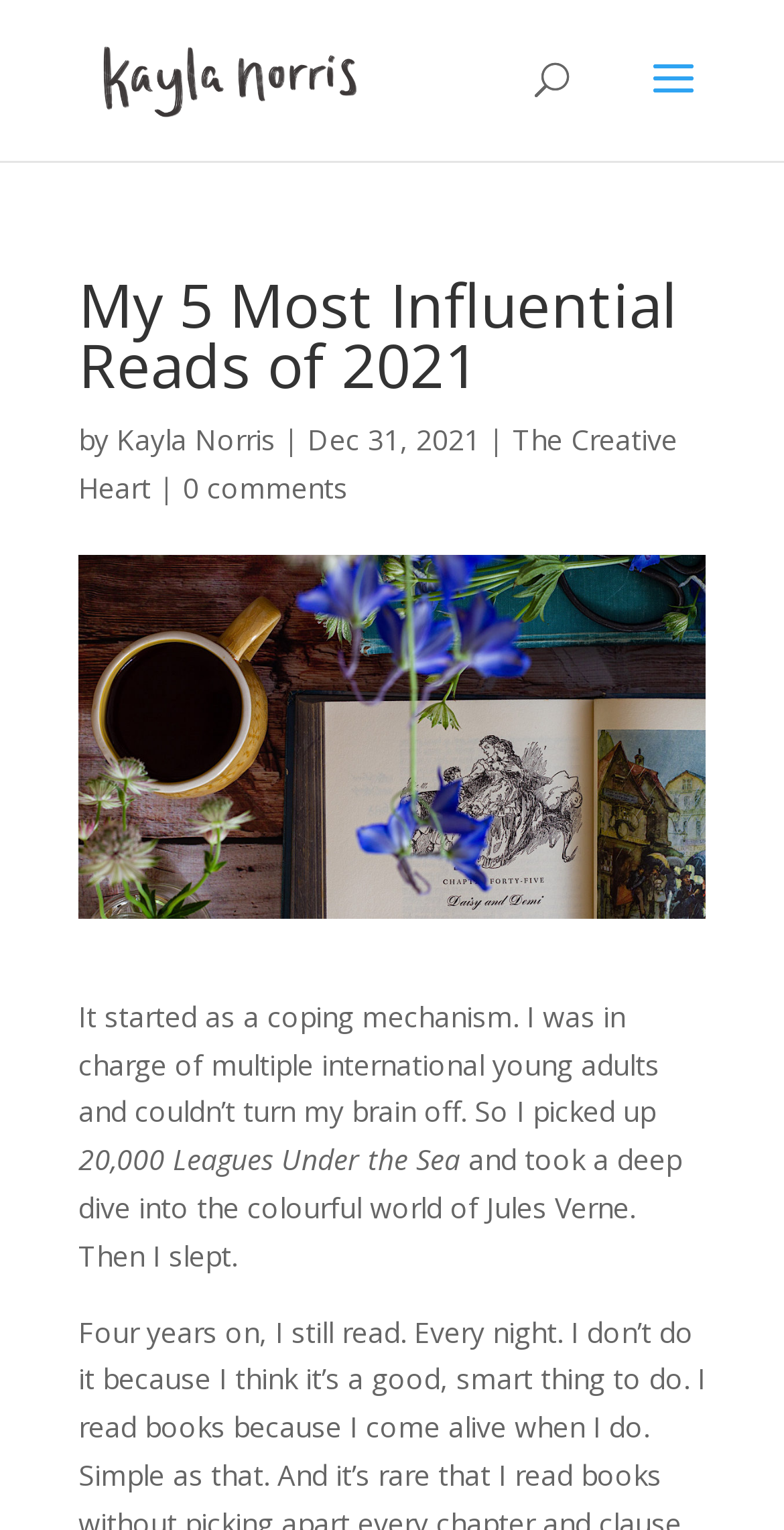How many comments does the article have?
Refer to the image and provide a concise answer in one word or phrase.

0 comments